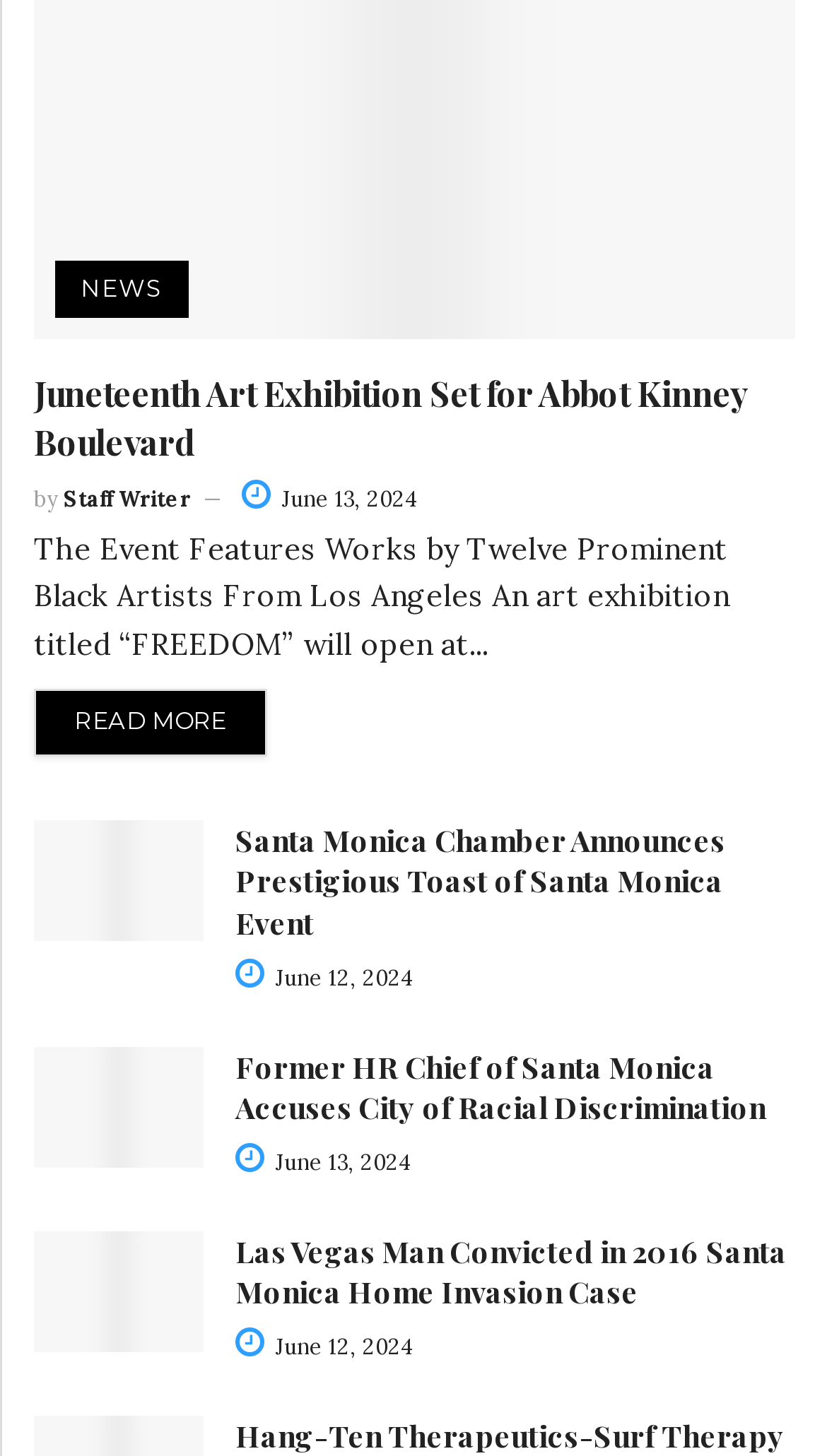Who wrote the second article?
Answer with a single word or phrase, using the screenshot for reference.

Staff Writer